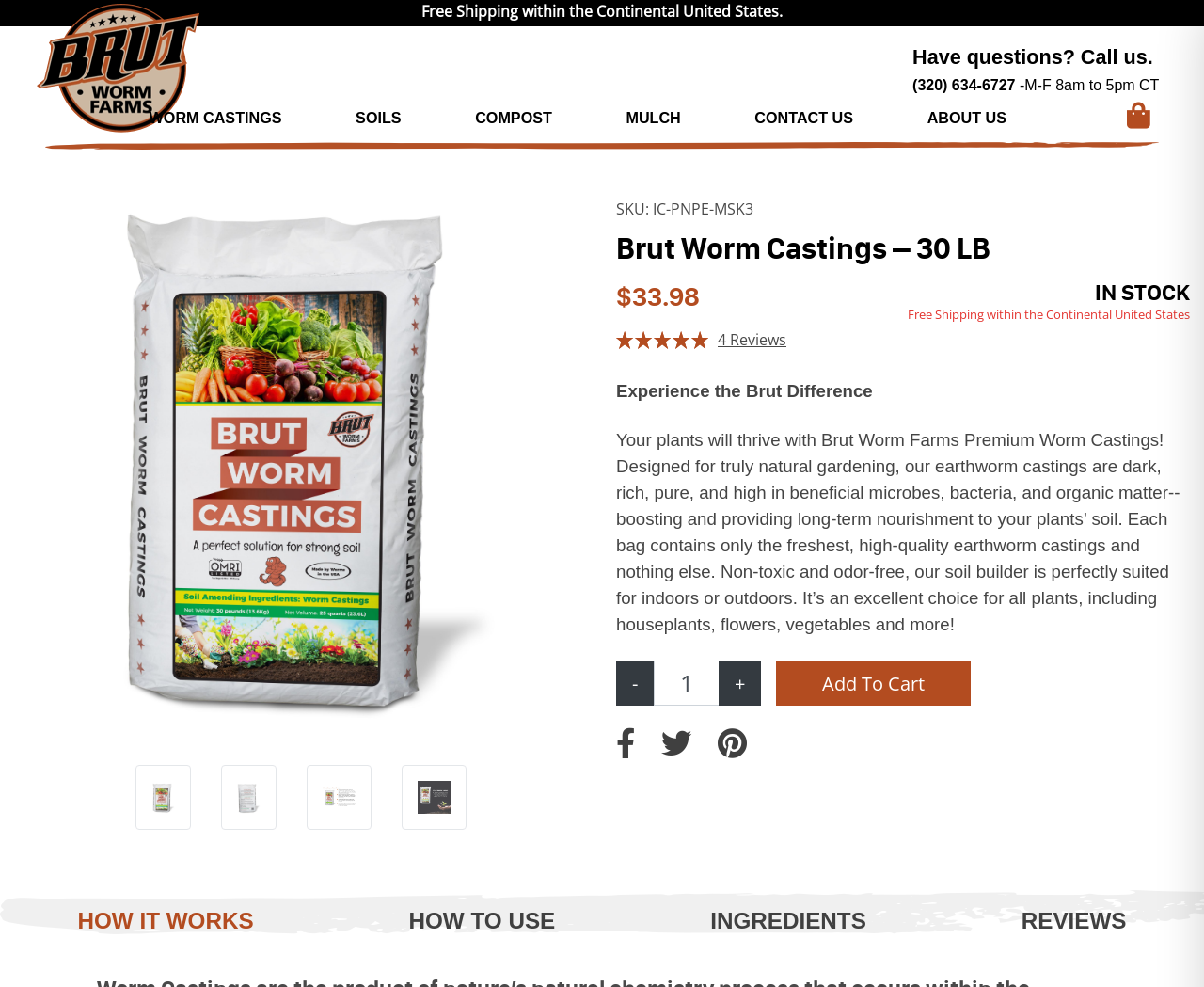Identify the bounding box coordinates of the part that should be clicked to carry out this instruction: "Click the 'HOW TO USE' tab".

[0.327, 0.909, 0.474, 0.957]